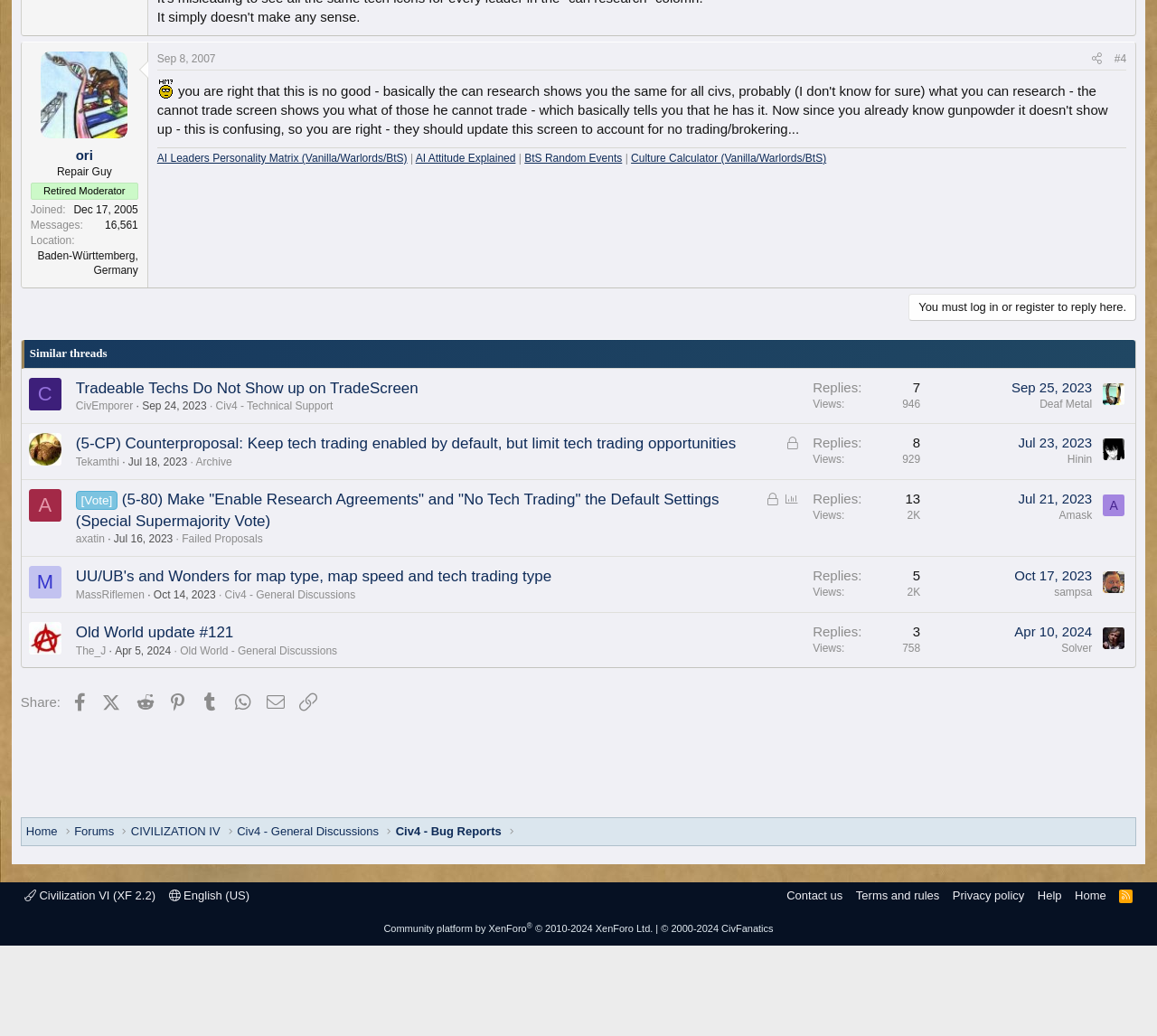Please identify the bounding box coordinates of the clickable element to fulfill the following instruction: "Read thread". The coordinates should be four float numbers between 0 and 1, i.e., [left, top, right, bottom].

[0.136, 0.147, 0.352, 0.159]